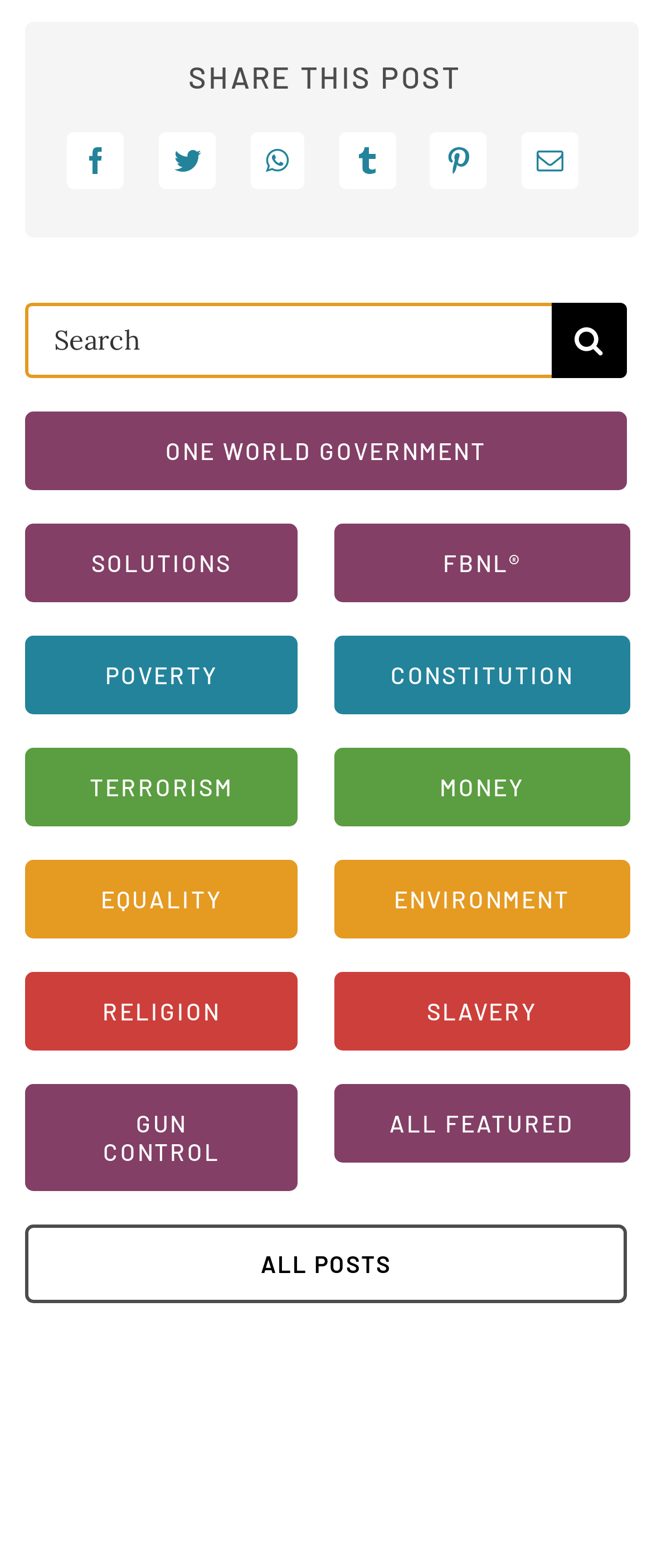Bounding box coordinates are specified in the format (top-left x, top-left y, bottom-right x, bottom-right y). All values are floating point numbers bounded between 0 and 1. Please provide the bounding box coordinate of the region this sentence describes: One World Government

[0.04, 0.262, 0.96, 0.313]